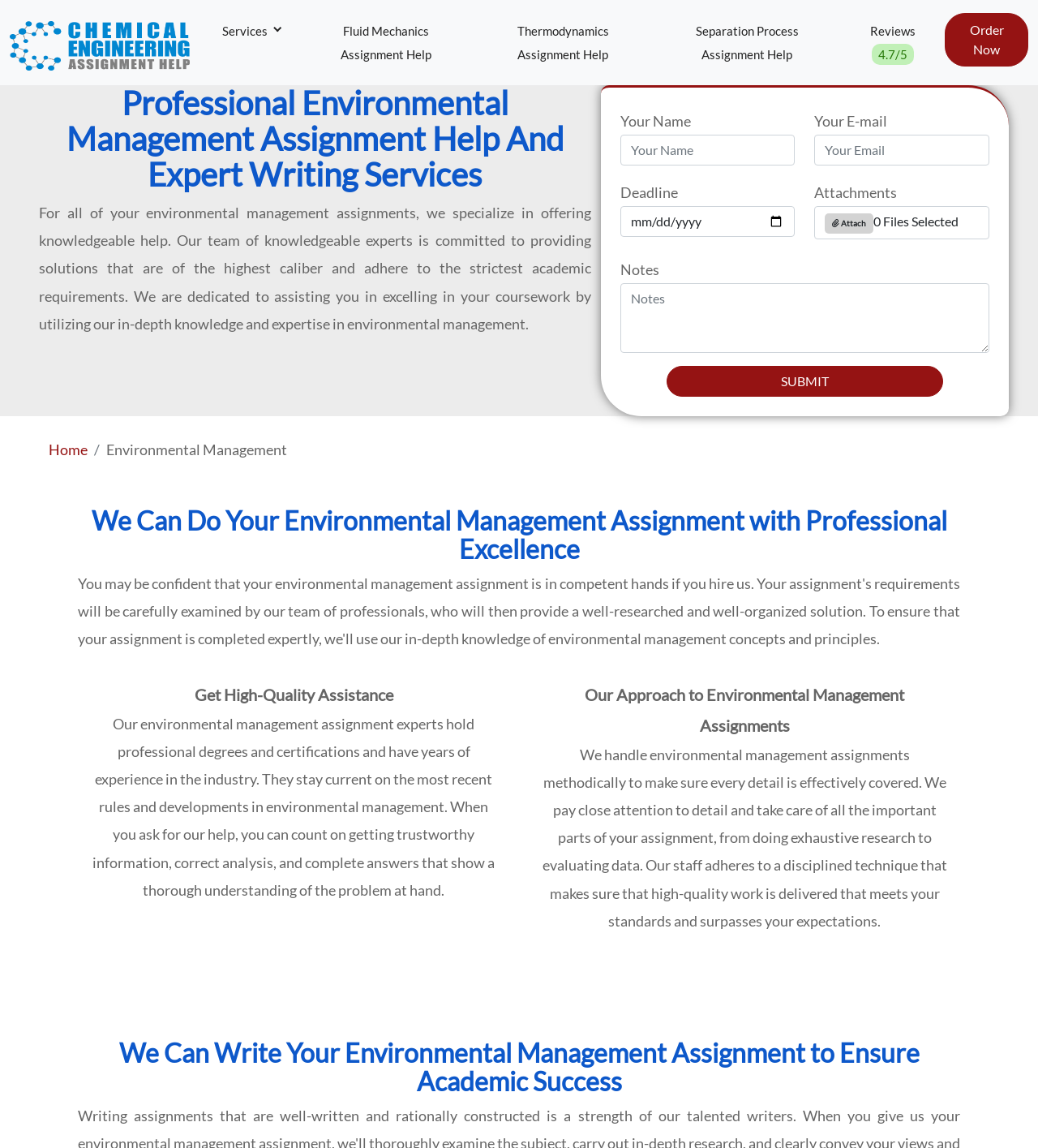What is the rating of the service?
Kindly offer a comprehensive and detailed response to the question.

The rating of the service can be found in the link 'Reviews 4.7/5' which is located at the top of the webpage, indicating that the service has a rating of 4.7 out of 5.